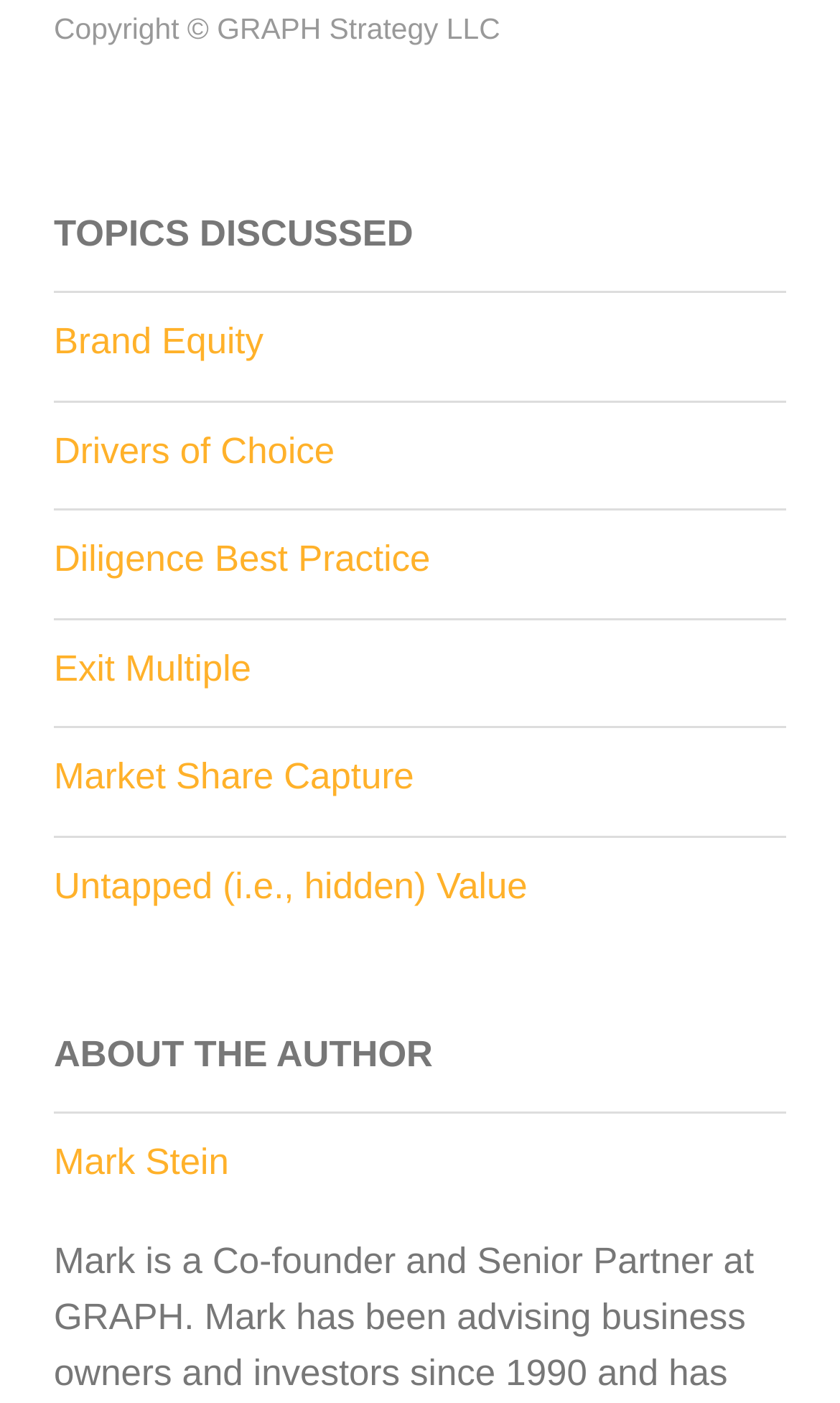How many links are there under 'TOPICS DISCUSSED'?
Based on the image, answer the question in a detailed manner.

I counted the number of links under the 'TOPICS DISCUSSED' heading and found that there are 7 links.